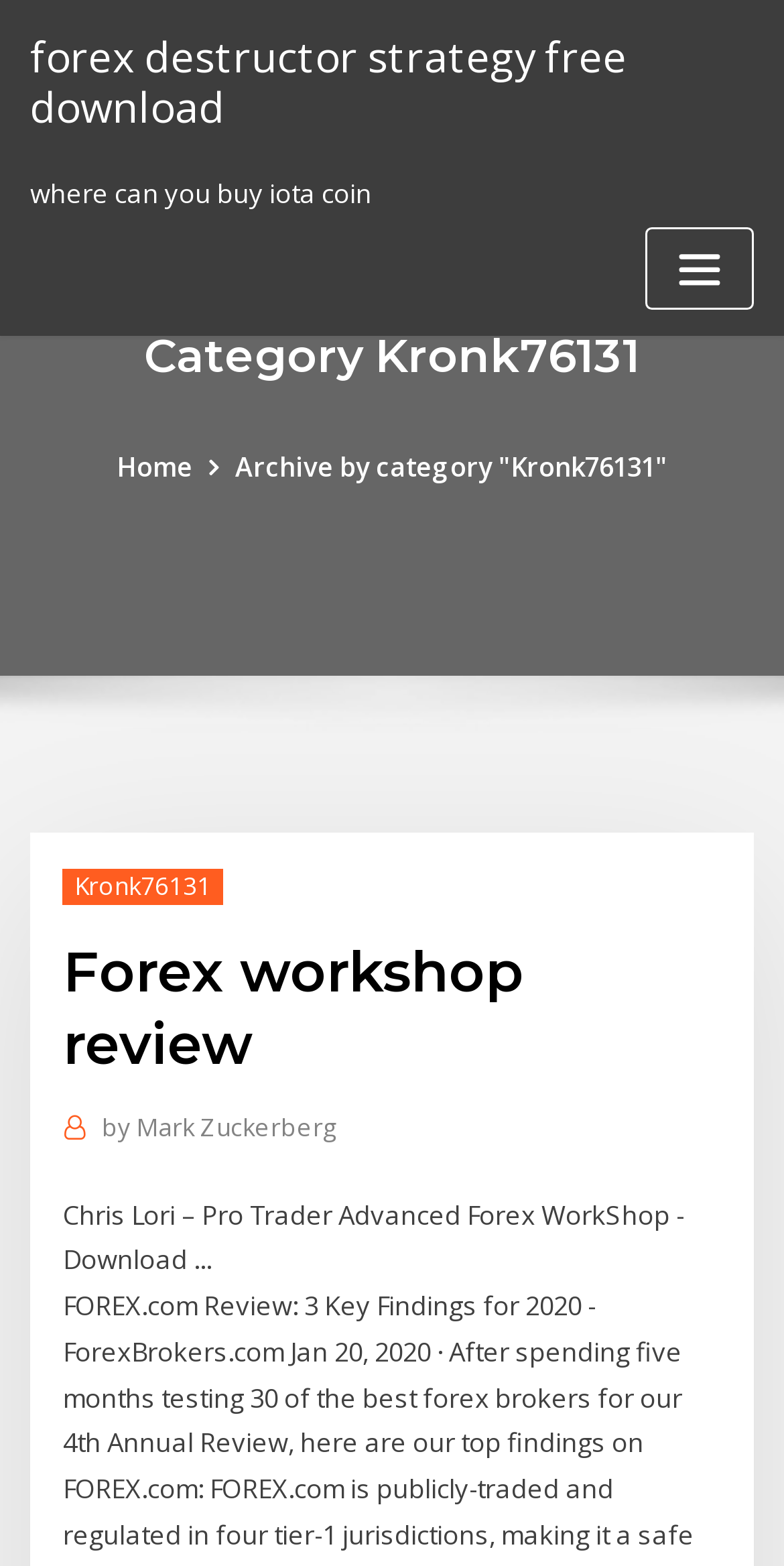How many links are there in the navigation section? Look at the image and give a one-word or short phrase answer.

2